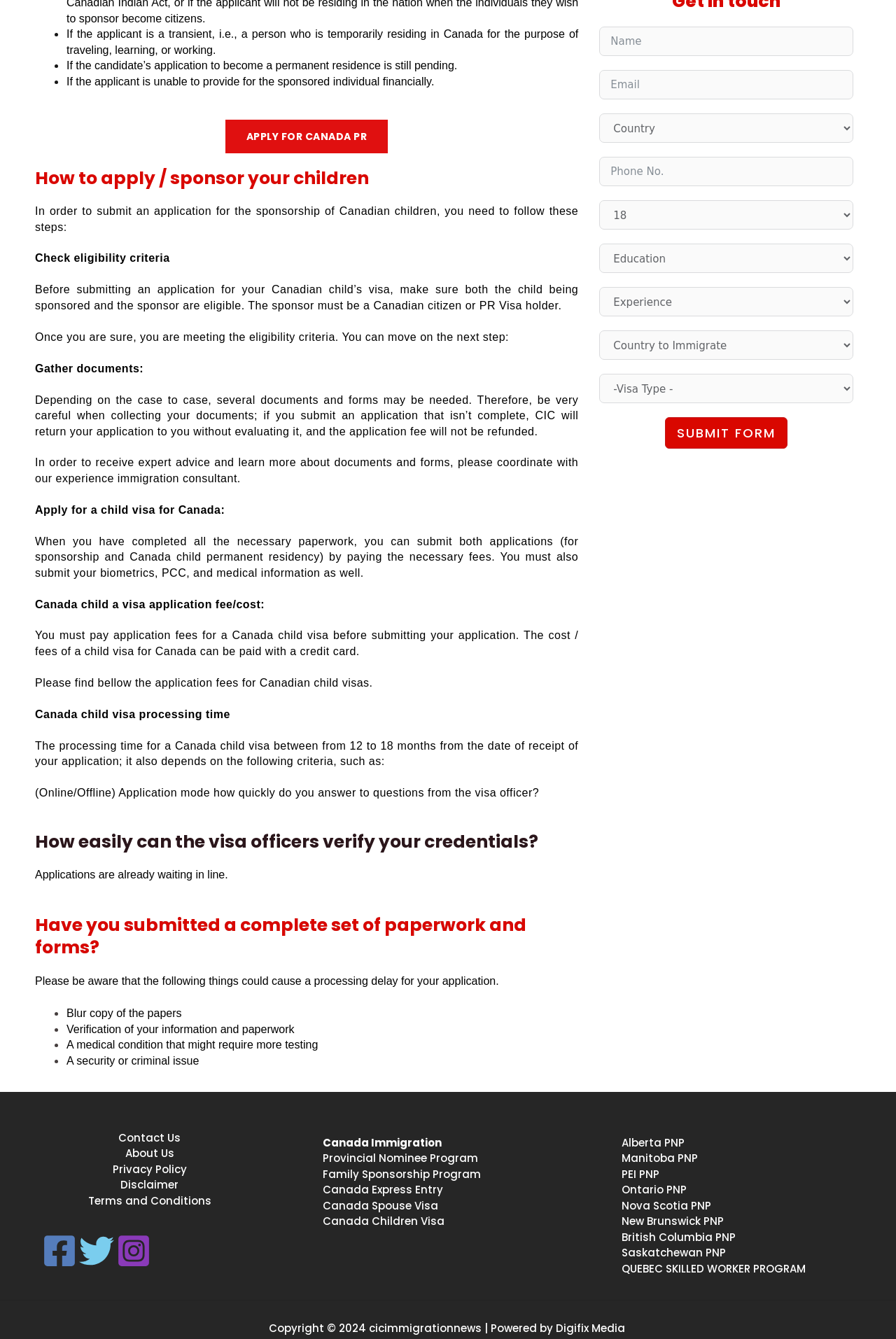What is the purpose of the 'SUBMIT FORM' button?
Look at the image and respond with a one-word or short-phrase answer.

To submit the form